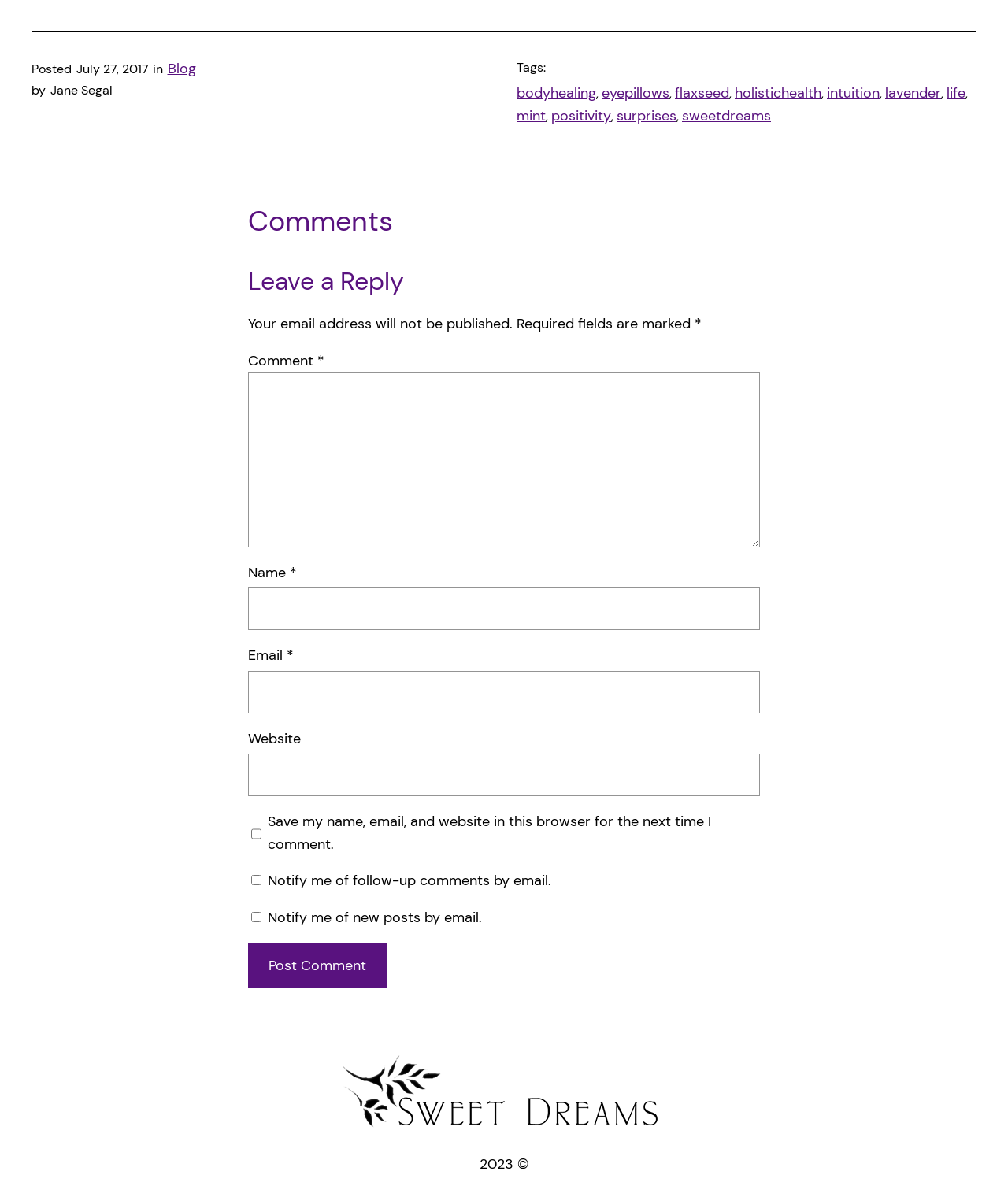Please identify the bounding box coordinates of the region to click in order to complete the task: "Click the 'bodyhealing' tag". The coordinates must be four float numbers between 0 and 1, specified as [left, top, right, bottom].

[0.512, 0.07, 0.591, 0.086]